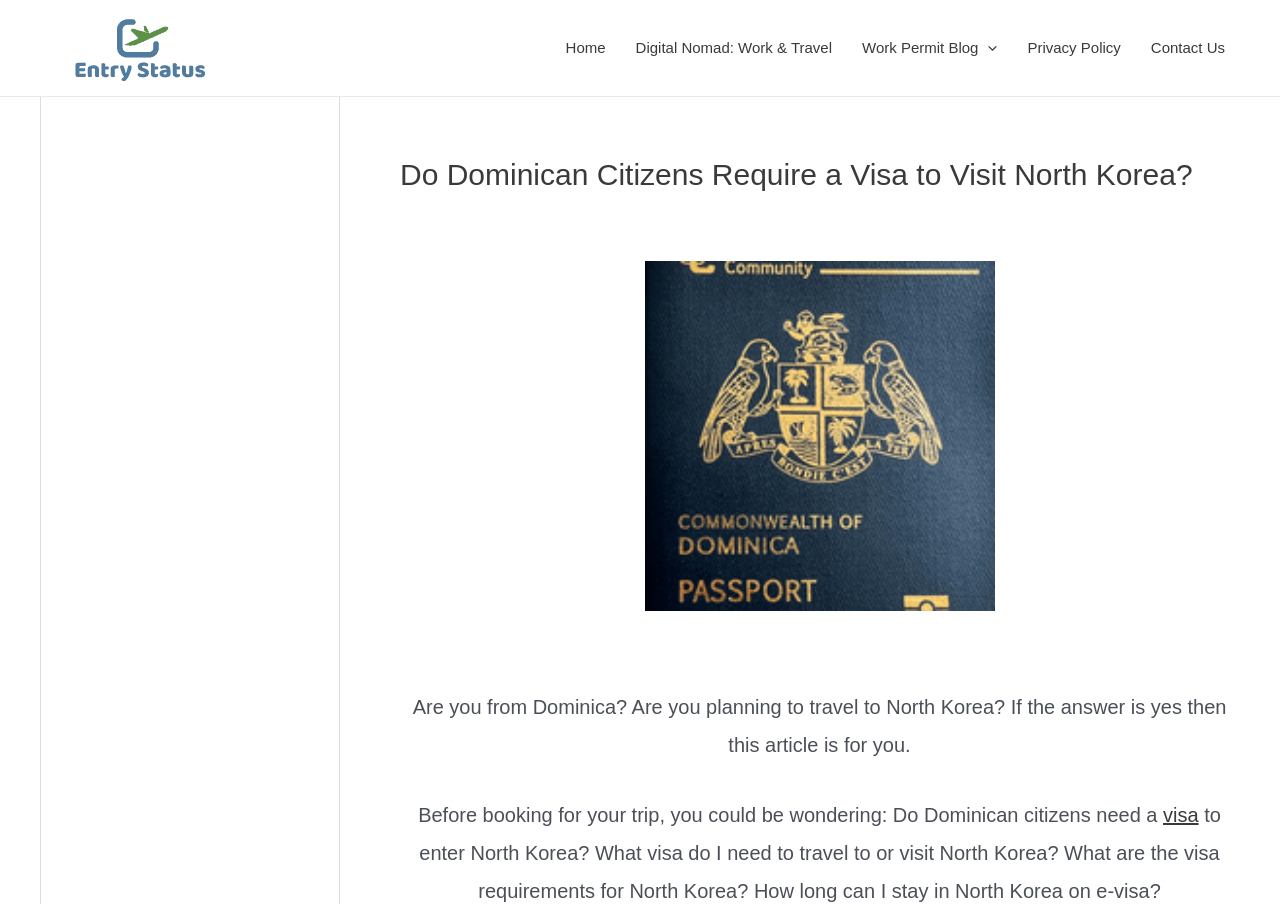Use a single word or phrase to respond to the question:
What is the destination country?

North Korea